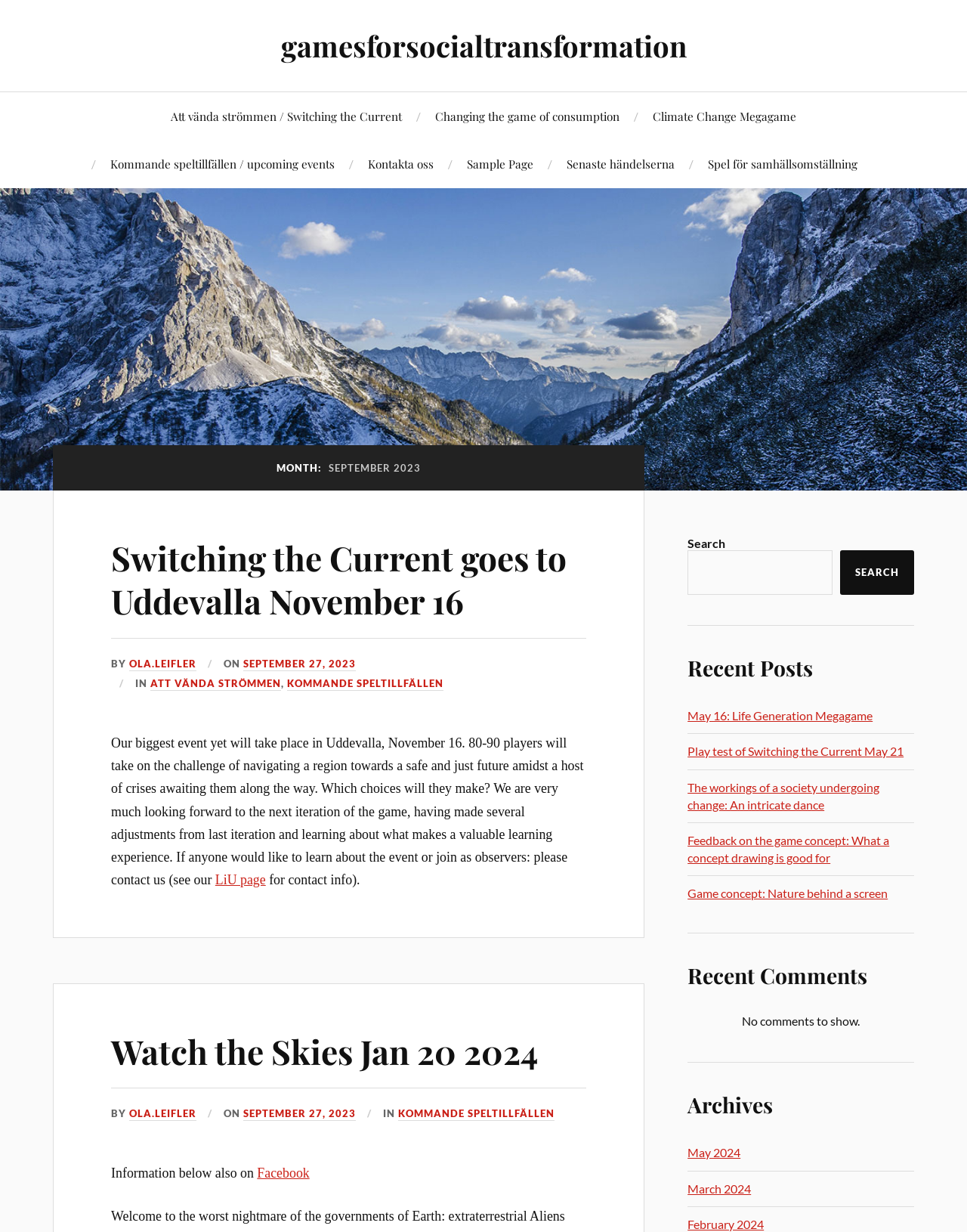Please find the bounding box for the UI component described as follows: "Accessibility".

None